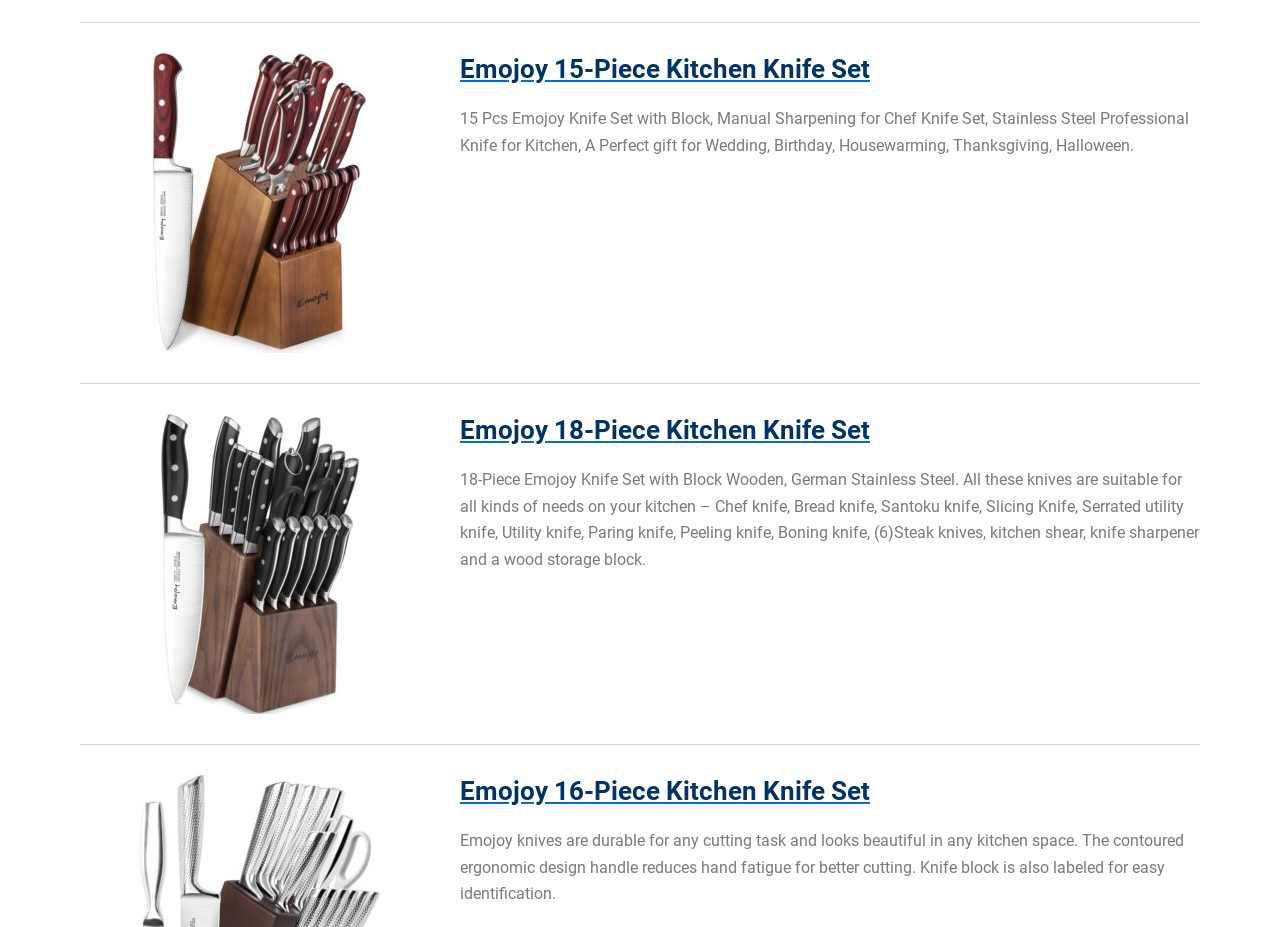What is the brand of the 15-Piece Kitchen Knife Set?
Based on the screenshot, respond with a single word or phrase.

Emojoy